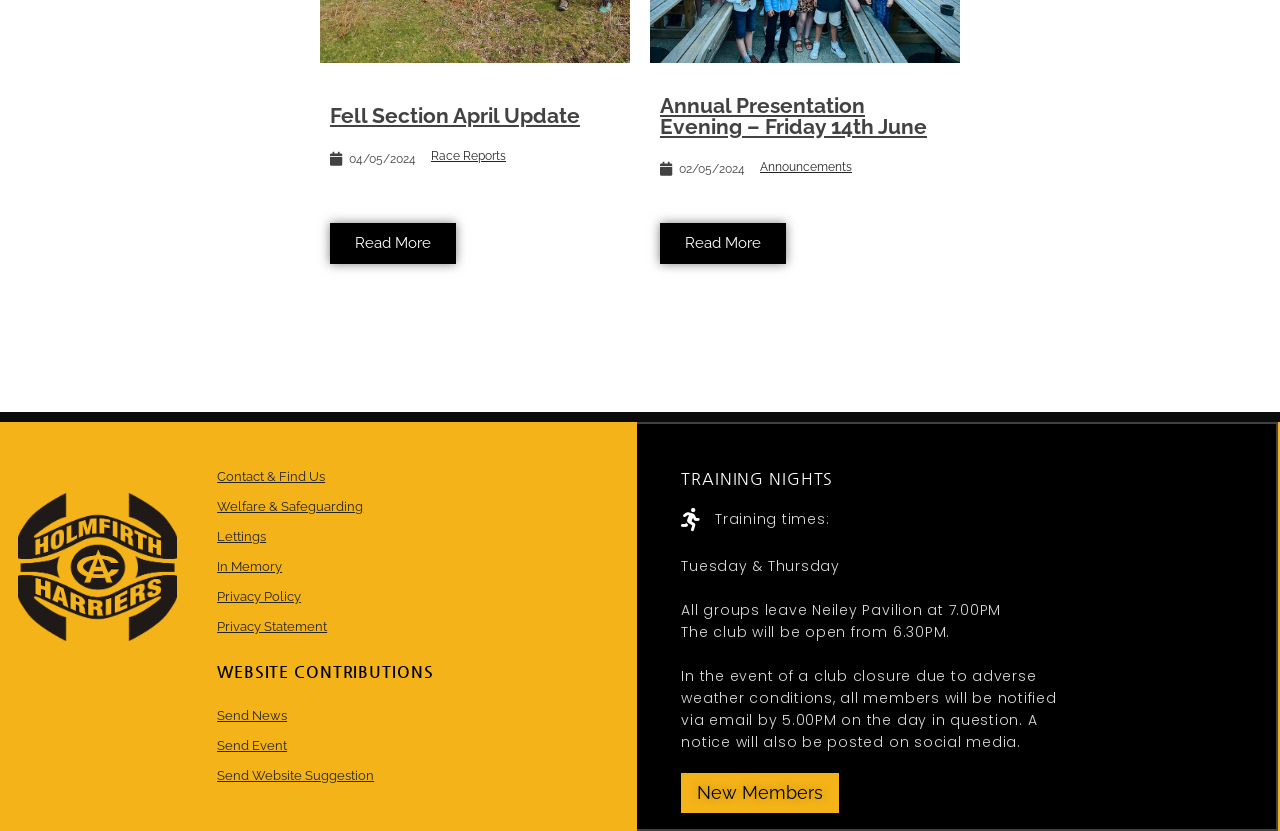Please locate the bounding box coordinates of the element's region that needs to be clicked to follow the instruction: "Click on the 'Fell Section April Update' link". The bounding box coordinates should be provided as four float numbers between 0 and 1, i.e., [left, top, right, bottom].

[0.258, 0.124, 0.453, 0.155]